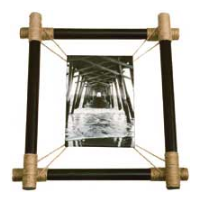What material is the frame constructed from?
Respond to the question with a single word or phrase according to the image.

dark wood and natural twine